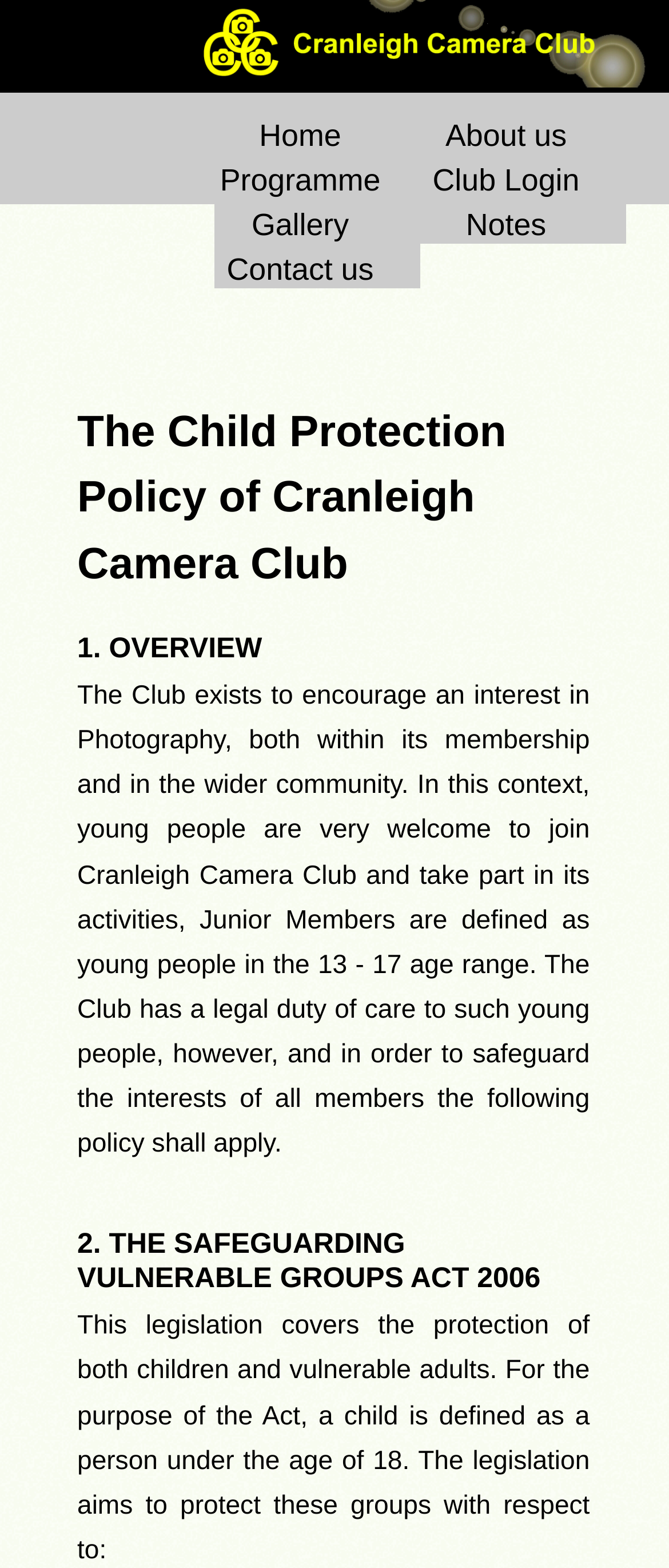Provide the bounding box coordinates in the format (top-left x, top-left y, bottom-right x, bottom-right y). All values are floating point numbers between 0 and 1. Determine the bounding box coordinate of the UI element described as: About us

[0.628, 0.07, 0.936, 0.098]